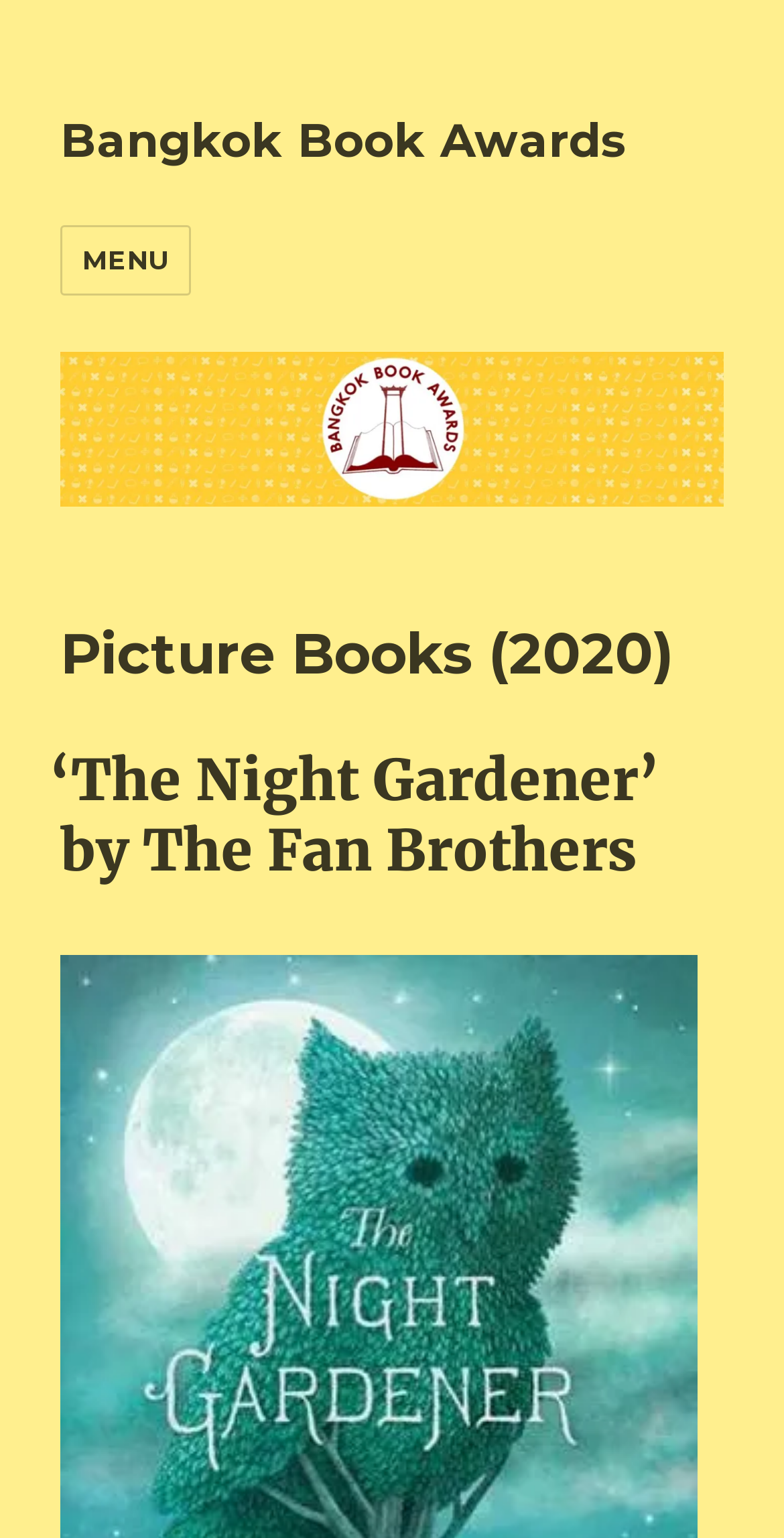What is the position of the image?
From the details in the image, provide a complete and detailed answer to the question.

The position of the image can be determined by its bounding box coordinates [0.077, 0.229, 0.923, 0.329], which indicates that it is located at the top-left of the webpage.